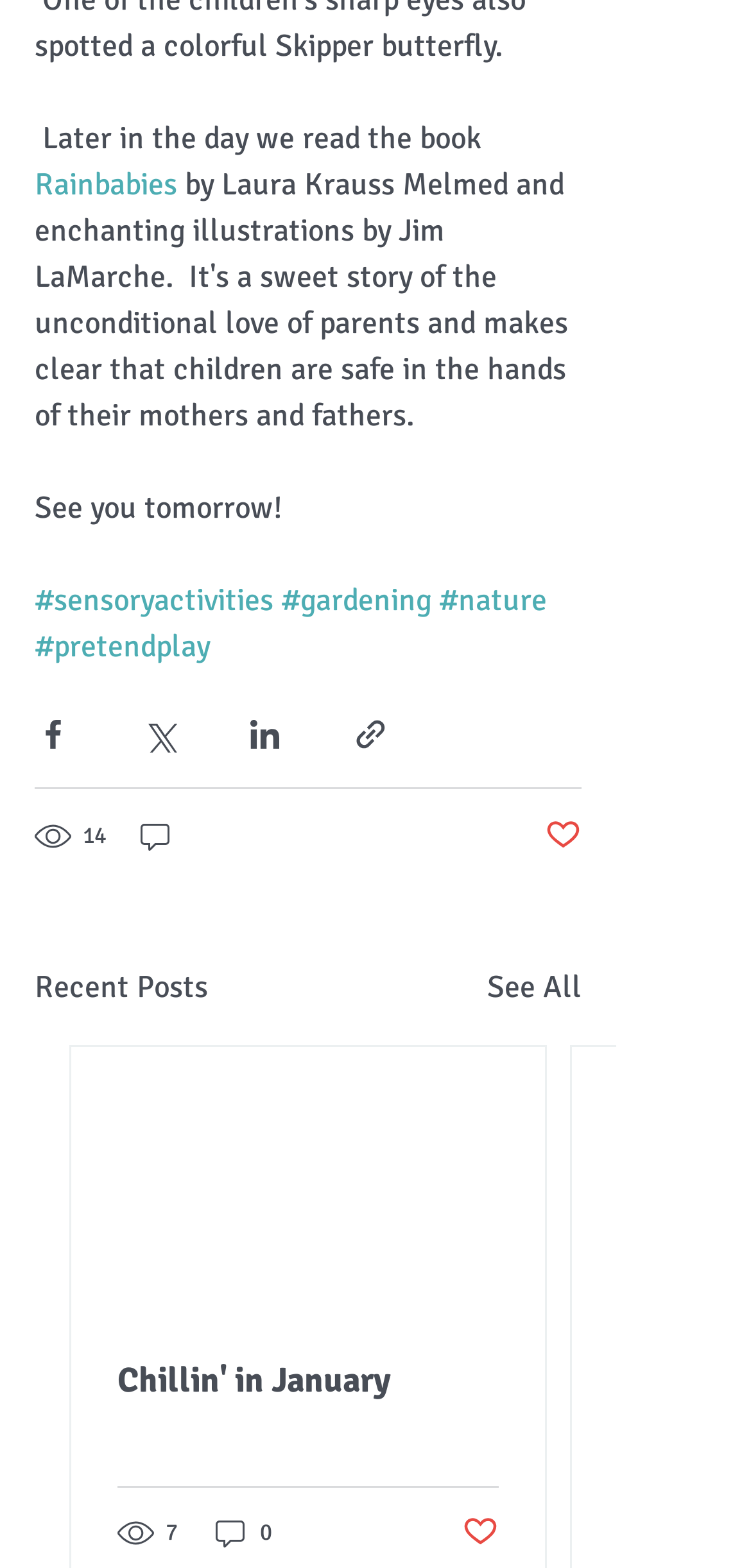How many comments does the first post have?
Provide an in-depth and detailed explanation in response to the question.

The first post has 0 comments, which is indicated by the generic element '0 comments' with bounding box coordinates [0.182, 0.52, 0.236, 0.547].